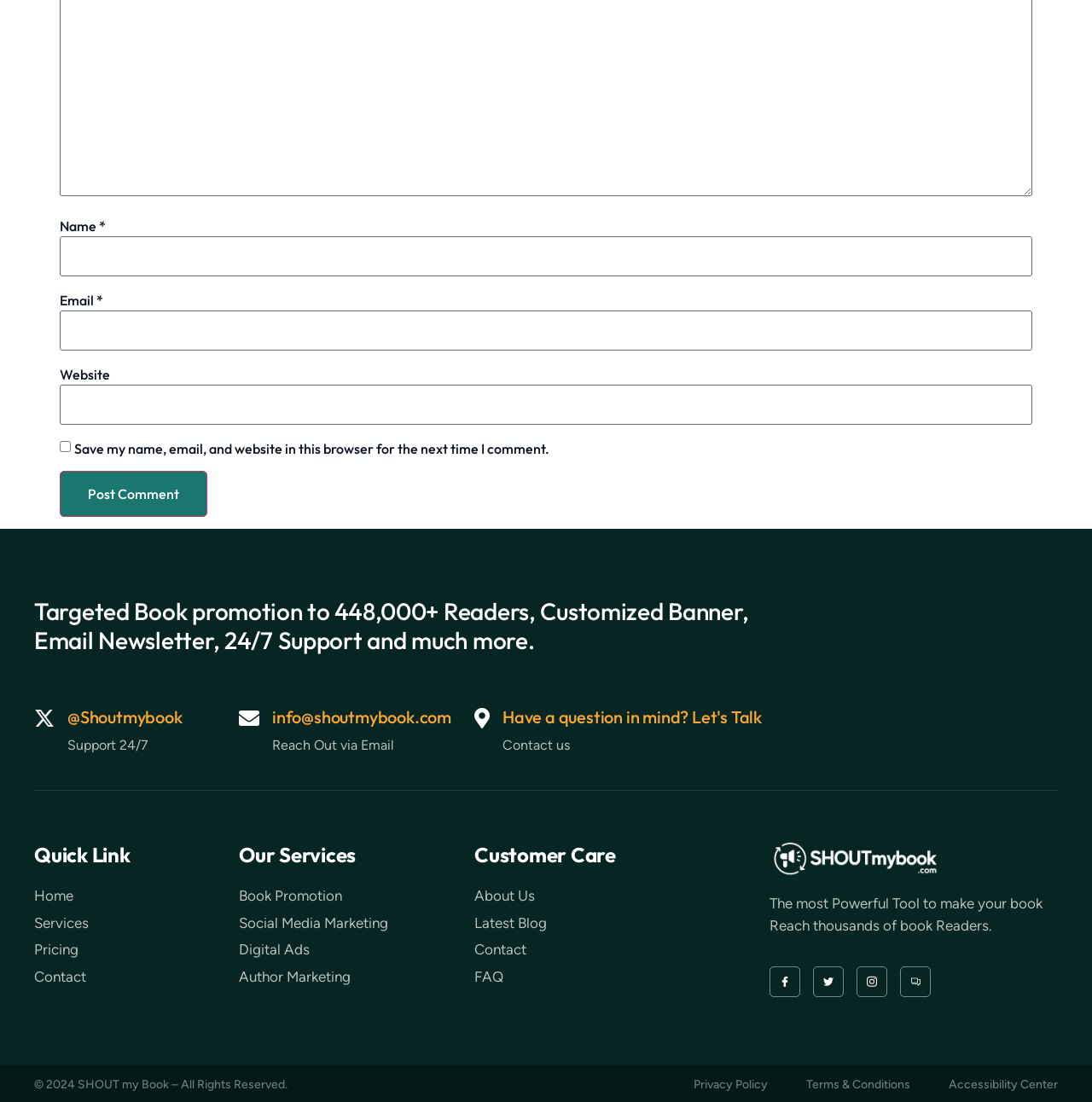Using the details in the image, give a detailed response to the question below:
What type of marketing is mentioned in the 'Our Services' section?

The 'Our Services' section lists several links, including 'Book Promotion', 'Social Media Marketing', 'Digital Ads', and 'Author Marketing'. This indicates that the website offers various marketing services, with Book Promotion being one of them.